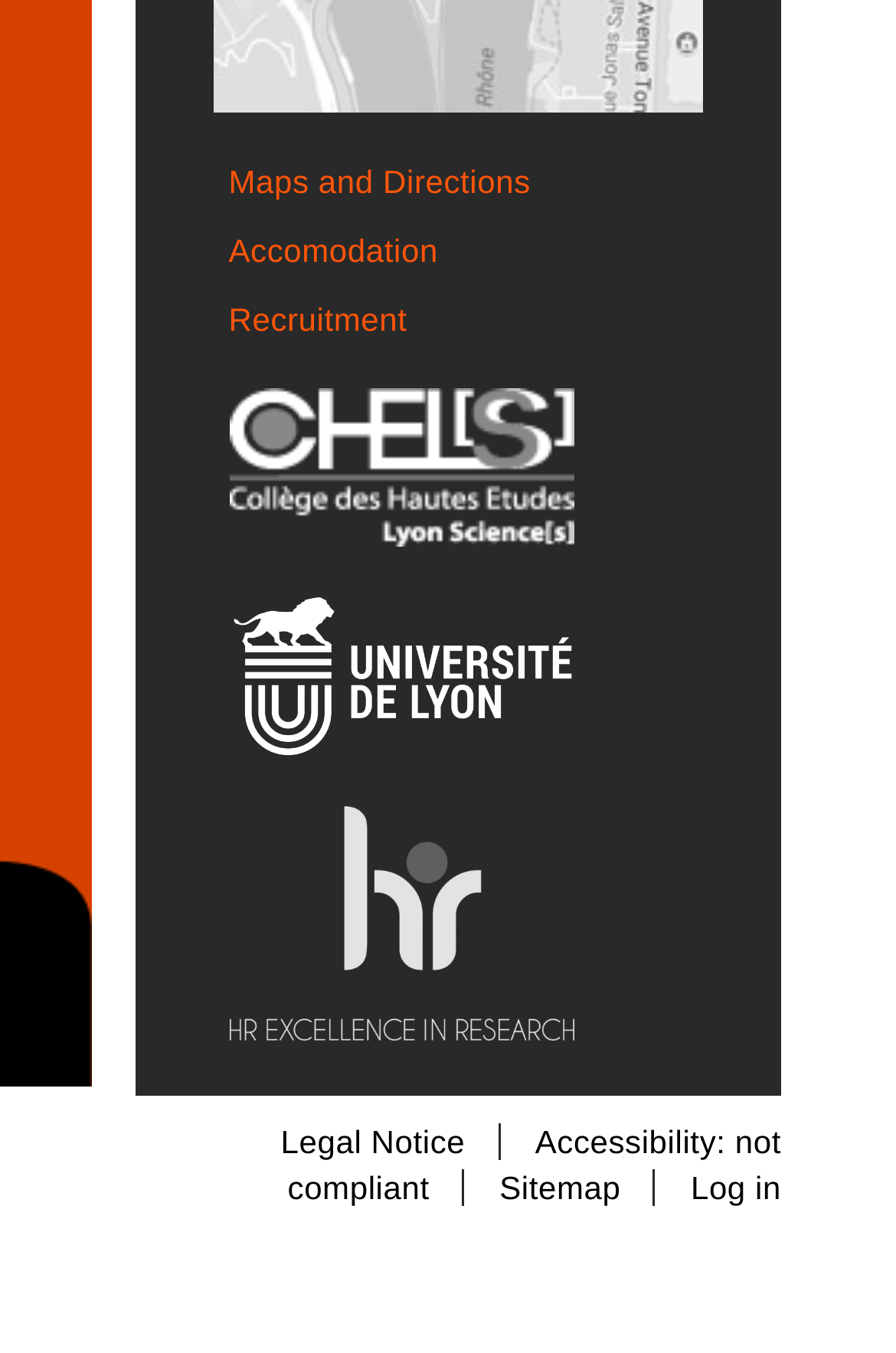Determine the bounding box coordinates for the region that must be clicked to execute the following instruction: "Log in".

[0.771, 0.864, 0.872, 0.891]